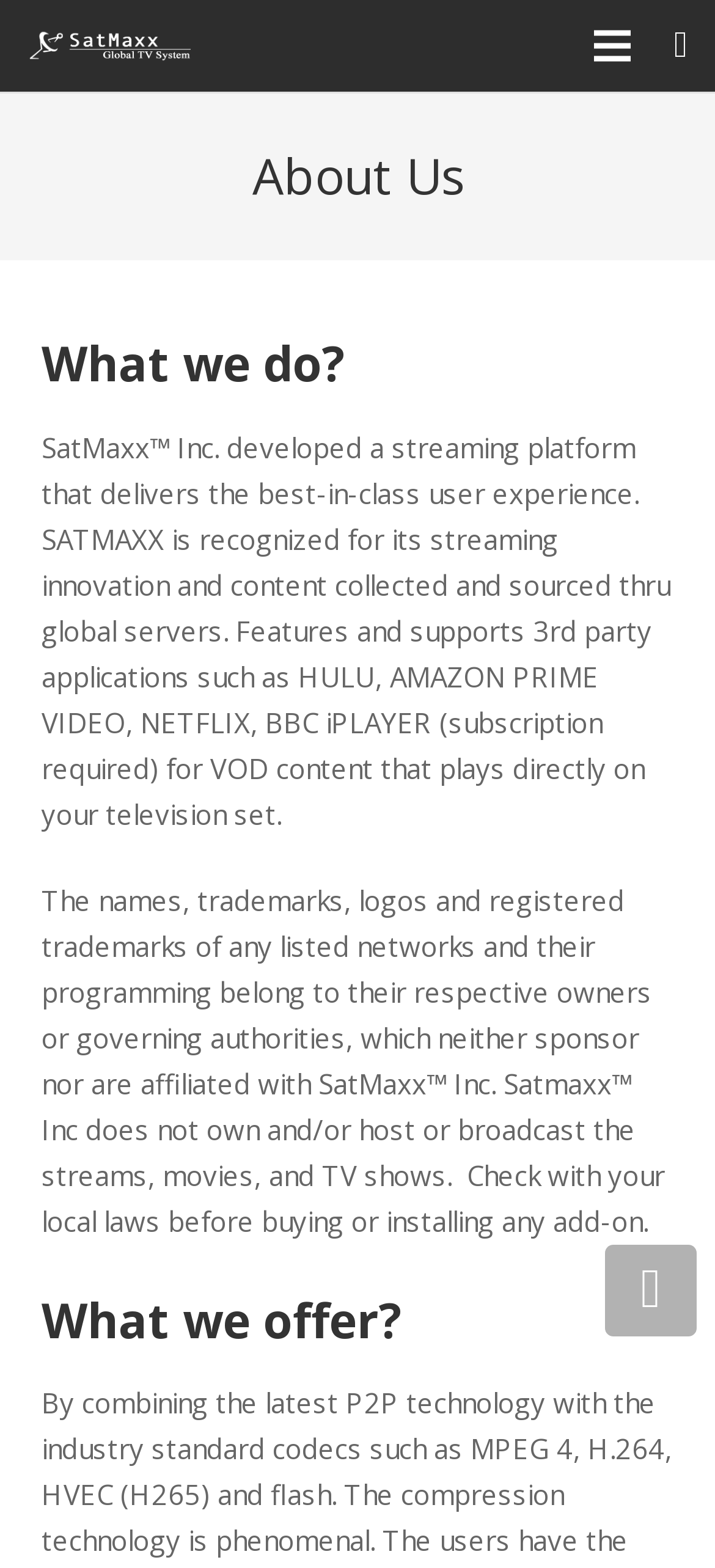Determine the bounding box for the described HTML element: "parent_node: 0 title="Back to top"". Ensure the coordinates are four float numbers between 0 and 1 in the format [left, top, right, bottom].

[0.846, 0.794, 0.974, 0.852]